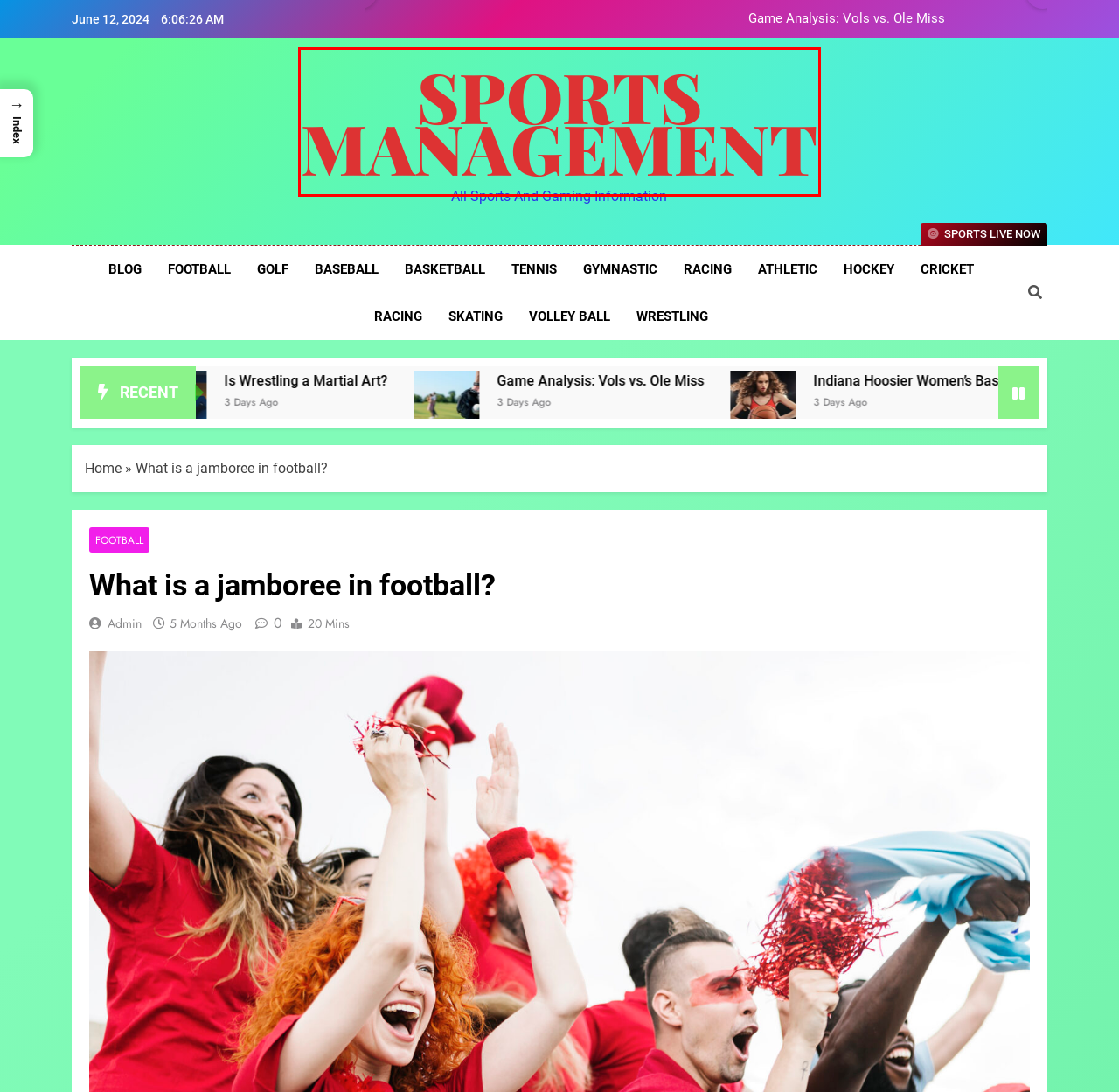Look at the screenshot of a webpage where a red bounding box surrounds a UI element. Your task is to select the best-matching webpage description for the new webpage after you click the element within the bounding box. The available options are:
A. SPORTS MANAGEMENT - All sports and gaming information
B. Game Analysis: Vols vs. Ole Miss - SPORTS MANAGEMENT
C. VOLLEY BALL Archives - SPORTS MANAGEMENT
D. RACING Archives - SPORTS MANAGEMENT
E. BASKETBALL Archives - SPORTS MANAGEMENT
F. ATHLETIC Archives - SPORTS MANAGEMENT
G. WRESTLING Archives - SPORTS MANAGEMENT
H. BLOG Archives - SPORTS MANAGEMENT

A